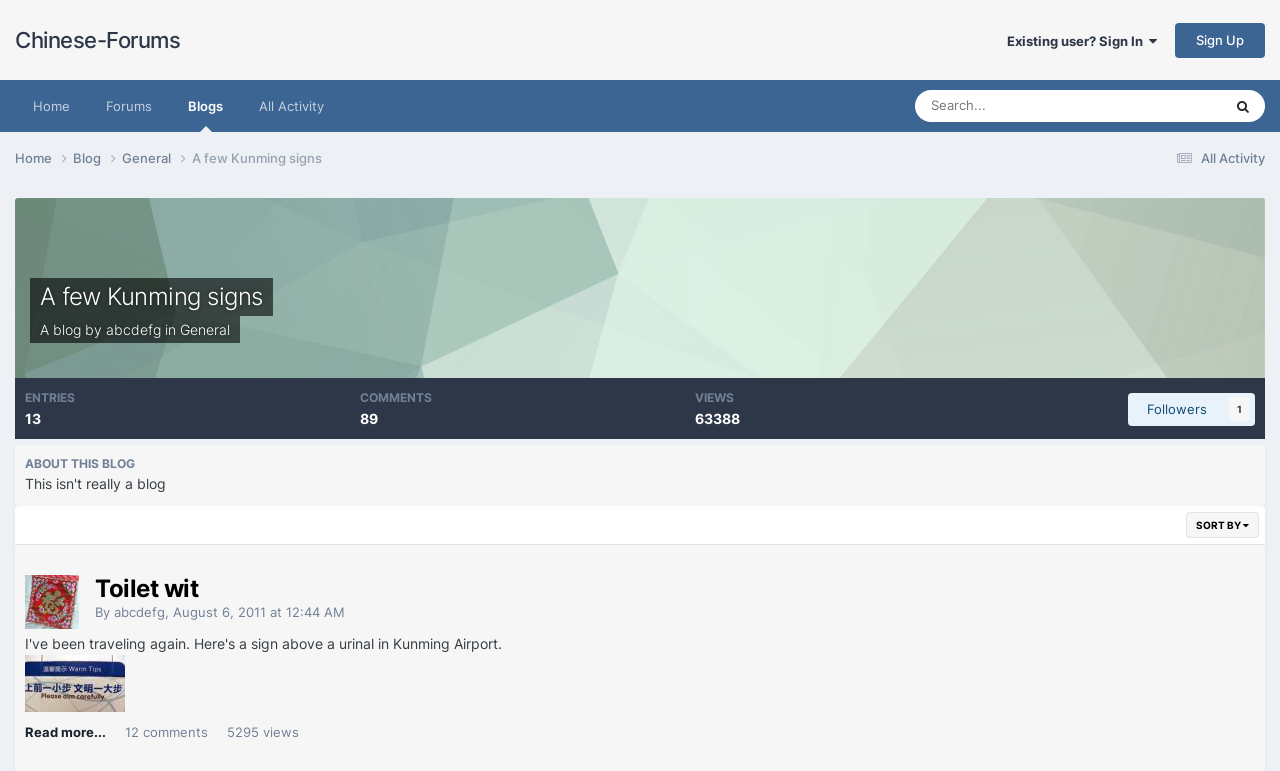What is the number of views for the blog entry?
Please respond to the question thoroughly and include all relevant details.

I found this answer by looking at the static text element with the text '63388' which is located near the 'VIEWS' label, indicating the number of views for the blog entry.